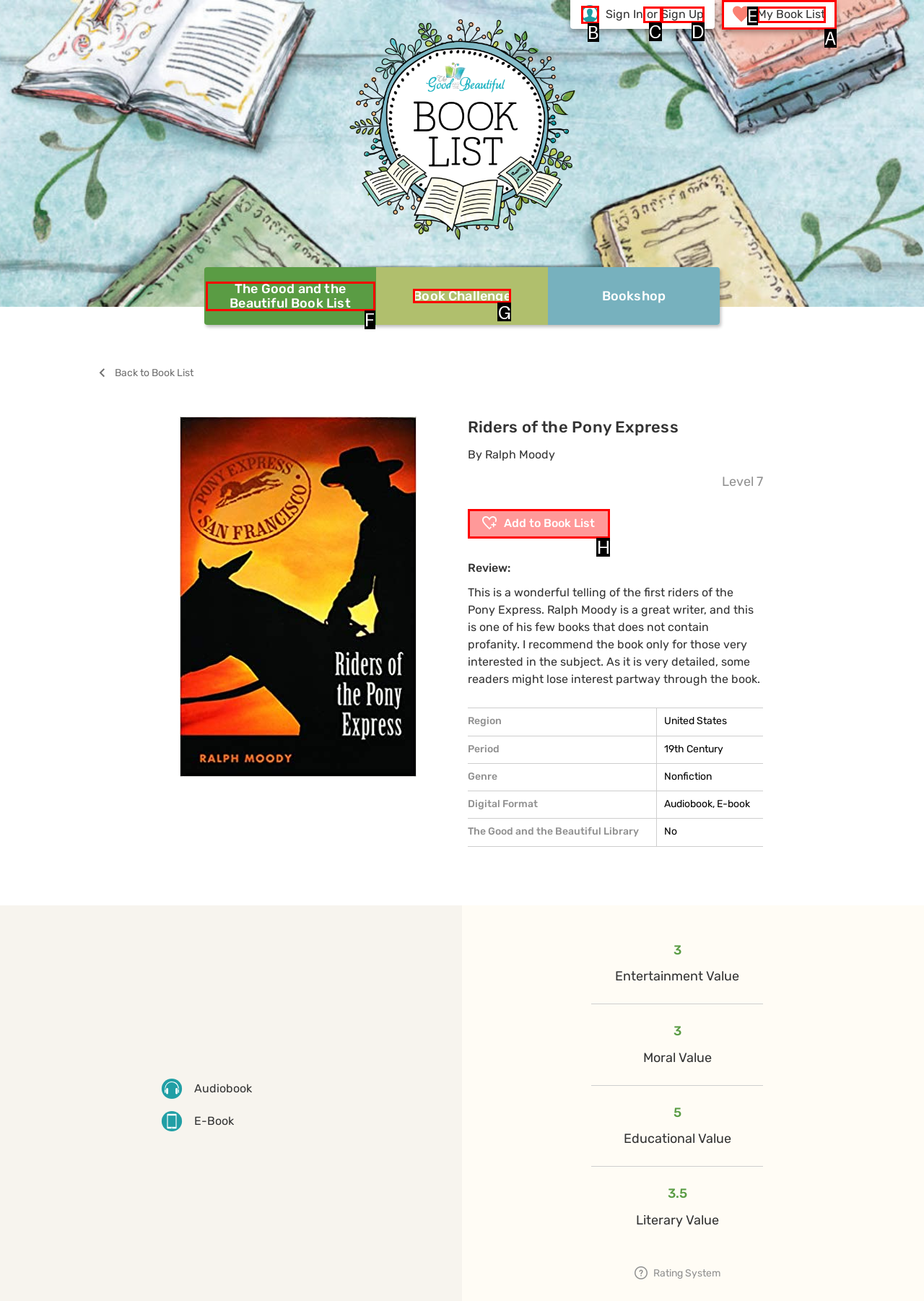Determine which HTML element to click for this task: View 'Book Challenge' Provide the letter of the selected choice.

G